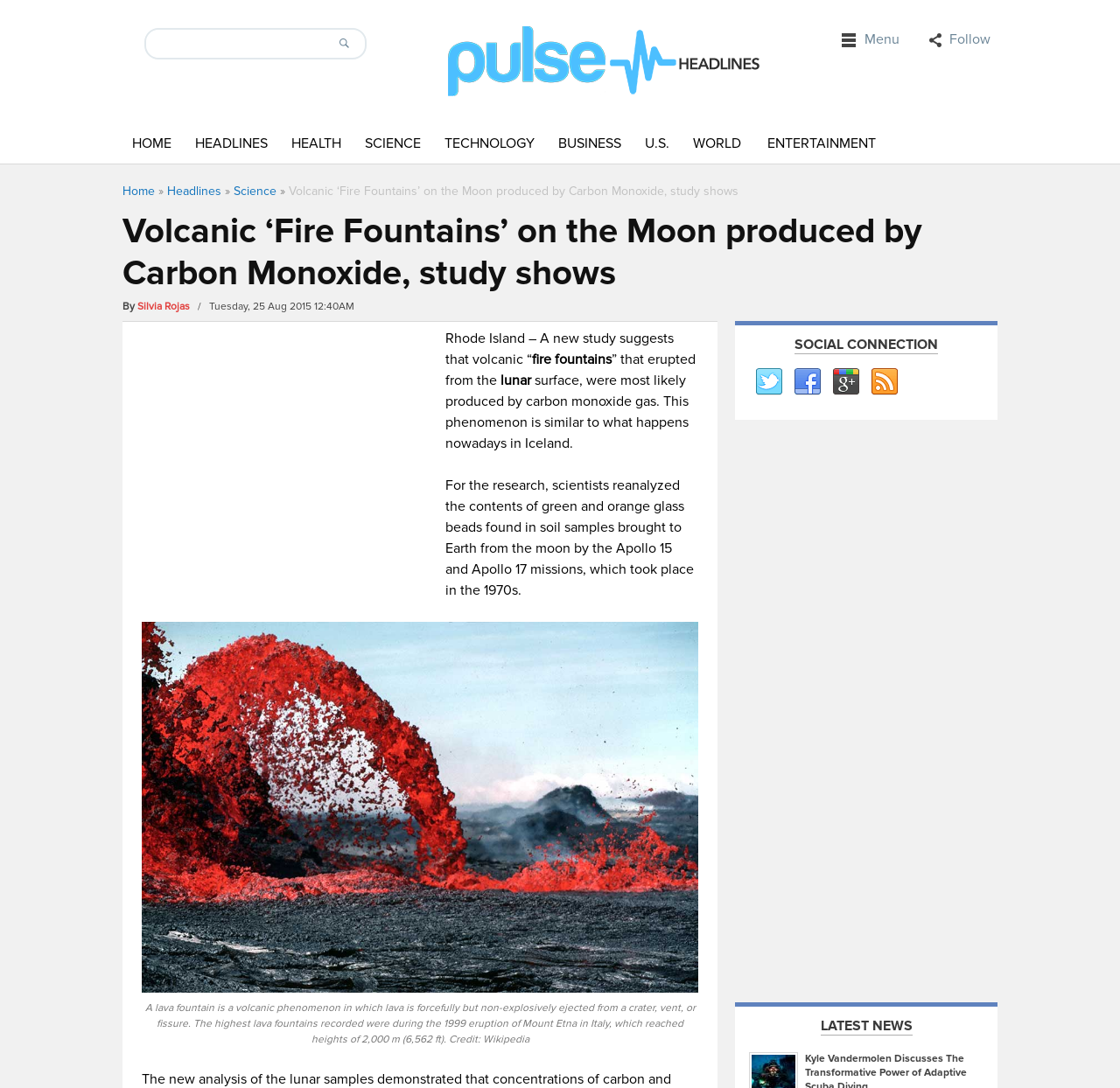Please identify the bounding box coordinates of the element I should click to complete this instruction: 'Read about Science'. The coordinates should be given as four float numbers between 0 and 1, like this: [left, top, right, bottom].

[0.315, 0.121, 0.387, 0.143]